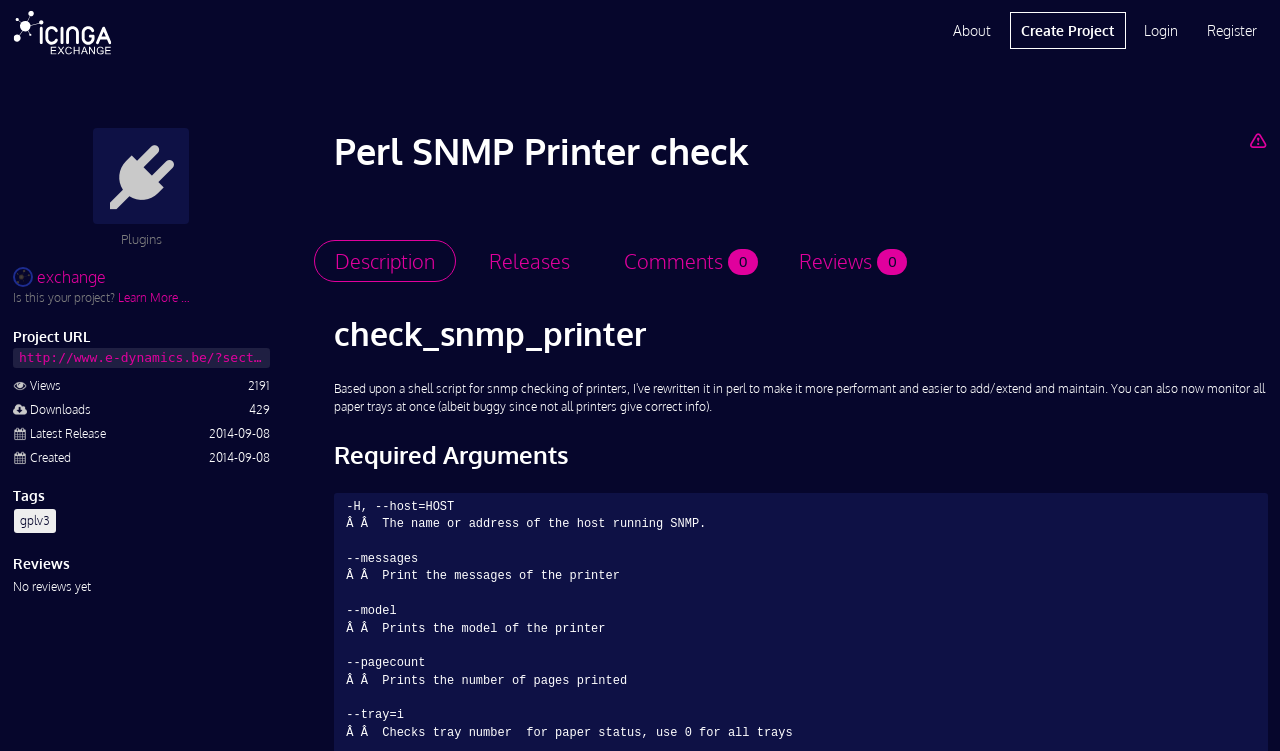How many reviews does the project have?
Answer briefly with a single word or phrase based on the image.

No reviews yet